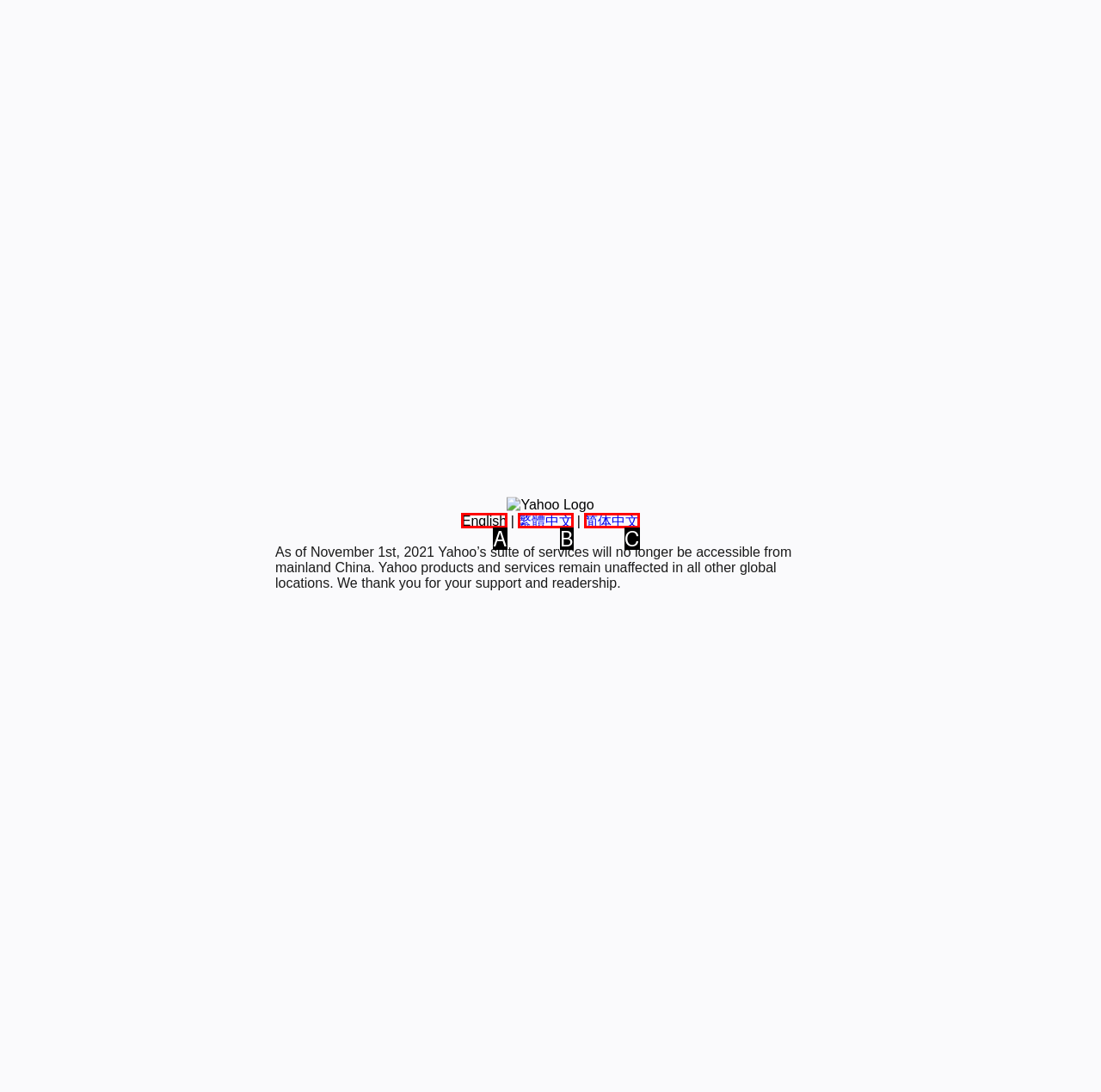Which option corresponds to the following element description: 繁體中文?
Please provide the letter of the correct choice.

B